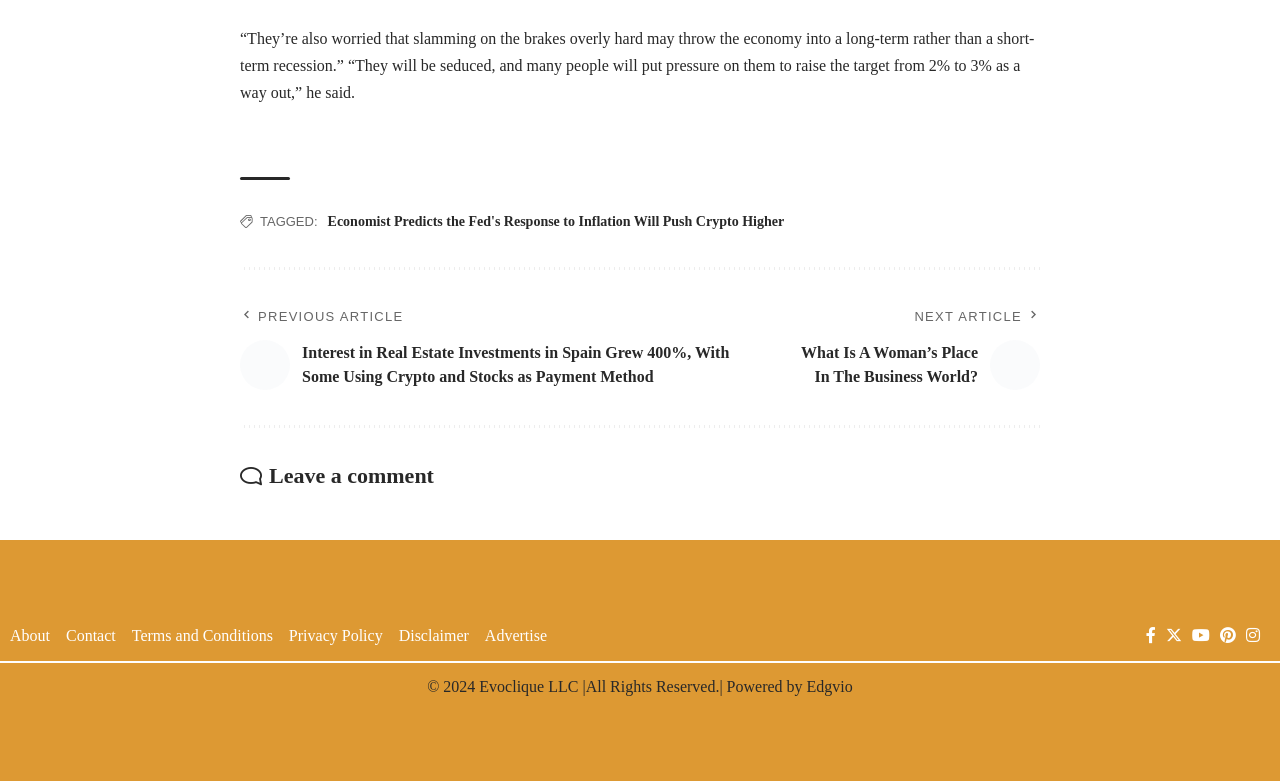Pinpoint the bounding box coordinates of the area that should be clicked to complete the following instruction: "View Bio". The coordinates must be given as four float numbers between 0 and 1, i.e., [left, top, right, bottom].

None